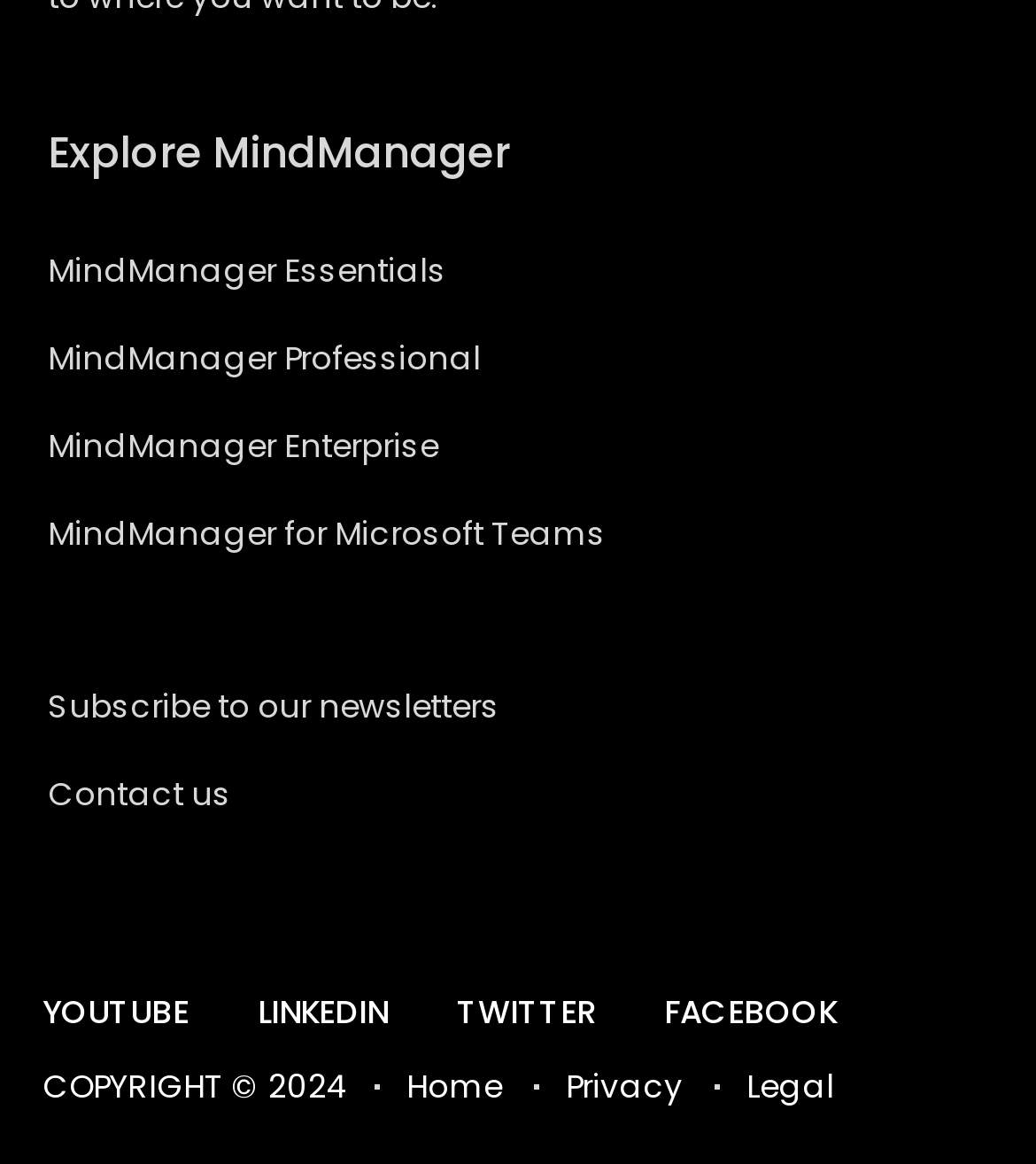Locate the bounding box coordinates of the element that needs to be clicked to carry out the instruction: "View LinkedIn". The coordinates should be given as four float numbers ranging from 0 to 1, i.e., [left, top, right, bottom].

[0.249, 0.85, 0.374, 0.888]